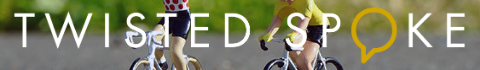Generate an elaborate description of what you see in the image.

The image features the logo for "Twisted Spoke," a playful representation of two miniature cyclists positioned against a blurred natural background, indicative of a cycling environment. The cyclist on the left is adorned in a classic polka-dot jersey, while the one on the right sports a yellow jersey, both poised on white bicycles. The logo embodies a sense of dynamic movement and competition, appropriate for a platform that likely focuses on cycling stories, humor, and reviews. The clean typography of "TWISTED SPOKE" is prominently displayed alongside a speech bubble icon, suggesting a lively and engaging discourse about the cycling world.